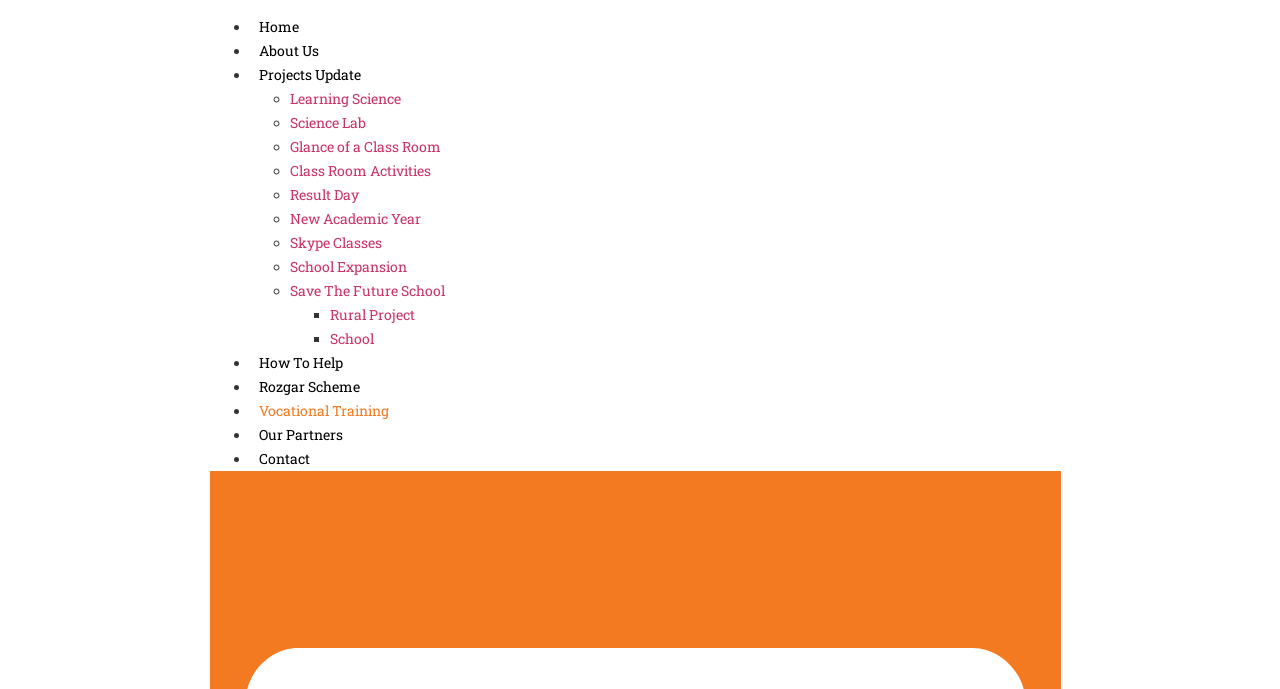Locate the bounding box coordinates of the area to click to fulfill this instruction: "contact us". The bounding box should be presented as four float numbers between 0 and 1, in the order [left, top, right, bottom].

[0.195, 0.652, 0.249, 0.679]